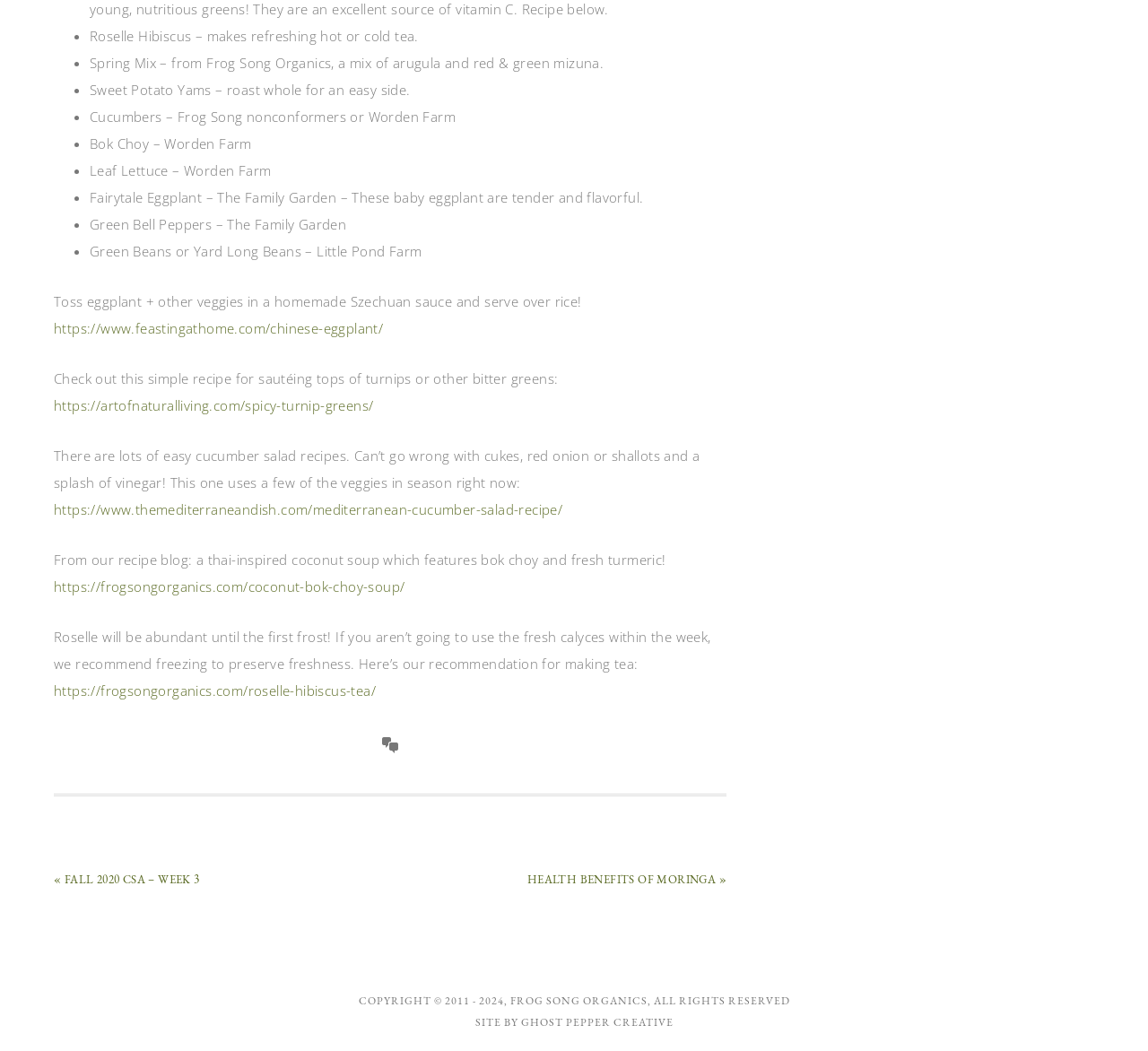Please examine the image and answer the question with a detailed explanation:
How many links are provided for recipes?

I counted the number of link elements that point to recipe websites, which are https://www.feastingathome.com/chinese-eggplant/, https://artofnaturalliving.com/spicy-turnip-greens/, https://www.themediterraneandish.com/mediterranean-cucumber-salad-recipe/, and https://frogsongorganics.com/coconut-bok-choy-soup/.